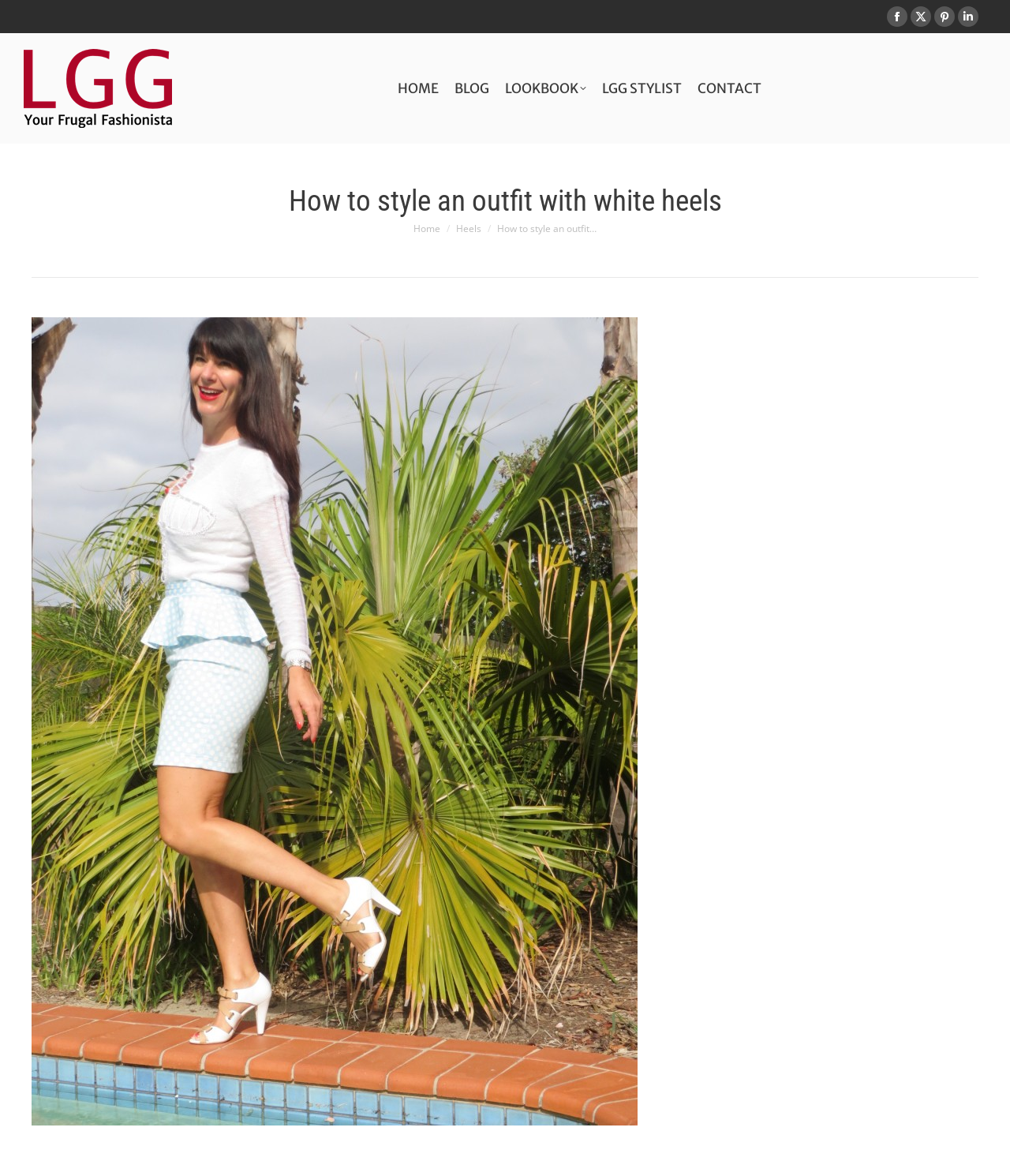Could you determine the bounding box coordinates of the clickable element to complete the instruction: "Read about styling Peplum skirt 1"? Provide the coordinates as four float numbers between 0 and 1, i.e., [left, top, right, bottom].

[0.031, 0.954, 0.631, 0.966]